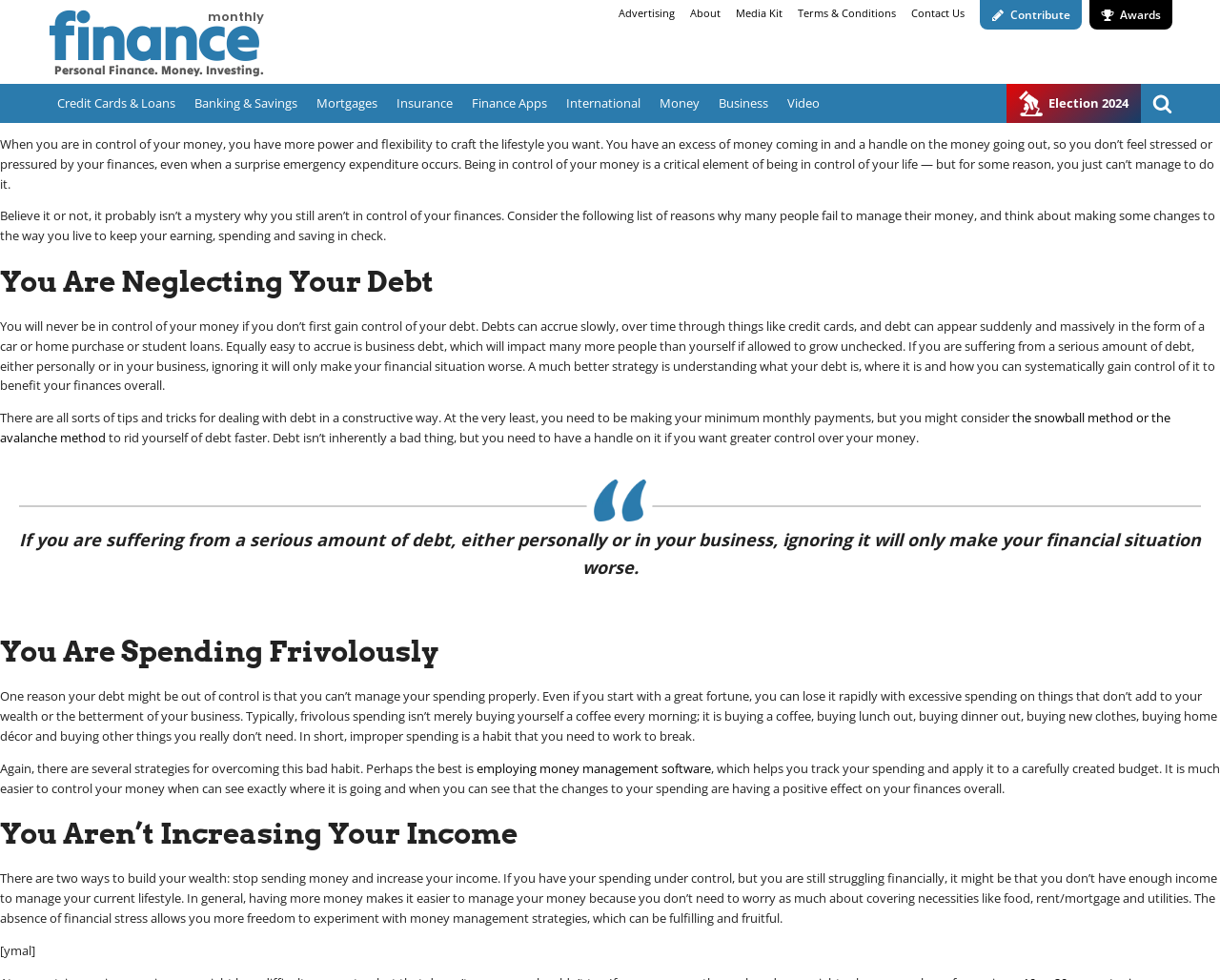Please find the bounding box coordinates of the clickable region needed to complete the following instruction: "Click on 'Credit Cards & Loans'". The bounding box coordinates must consist of four float numbers between 0 and 1, i.e., [left, top, right, bottom].

[0.039, 0.086, 0.152, 0.126]